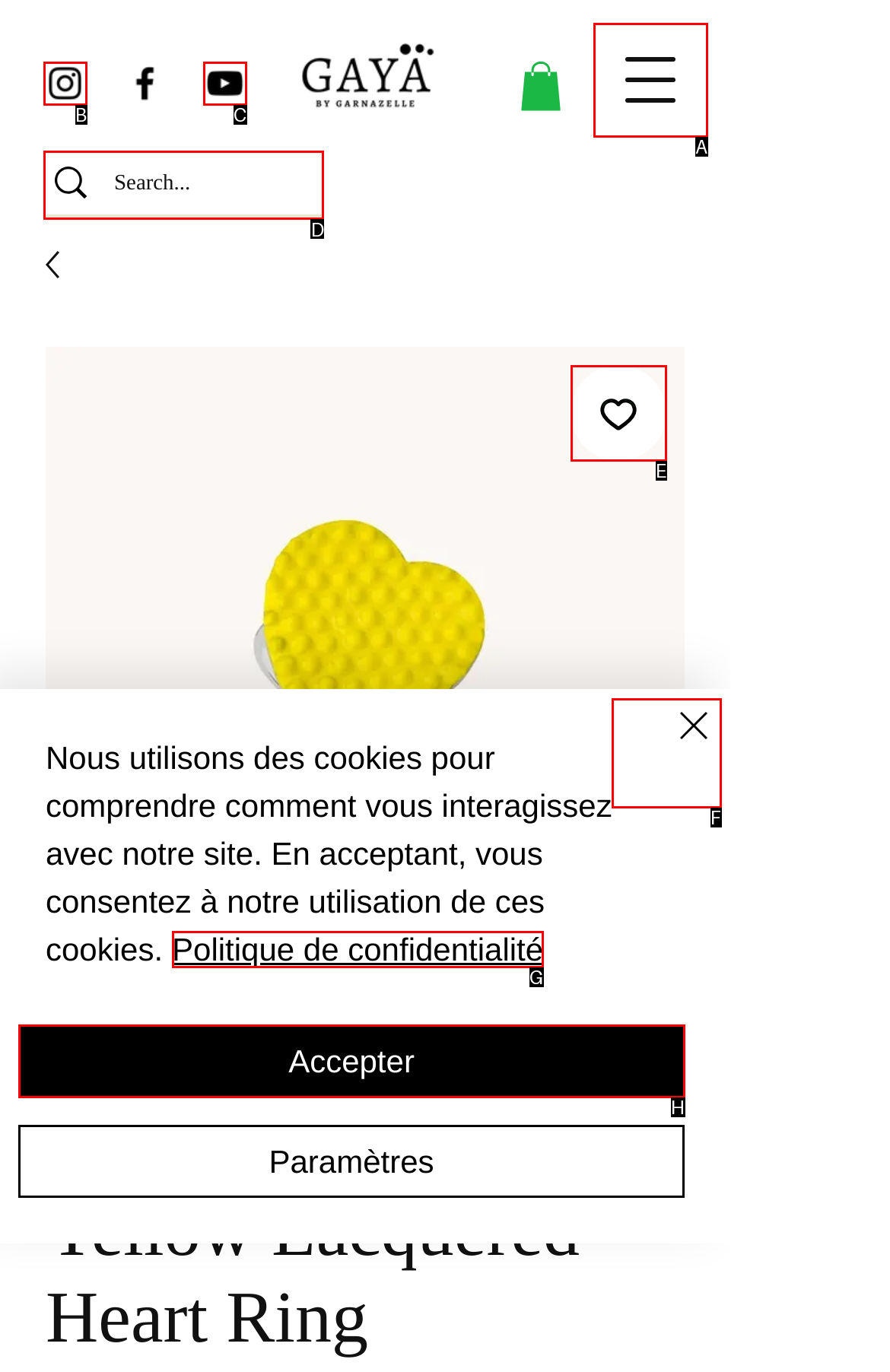Point out which UI element to click to complete this task: Search for articles
Answer with the letter corresponding to the right option from the available choices.

None